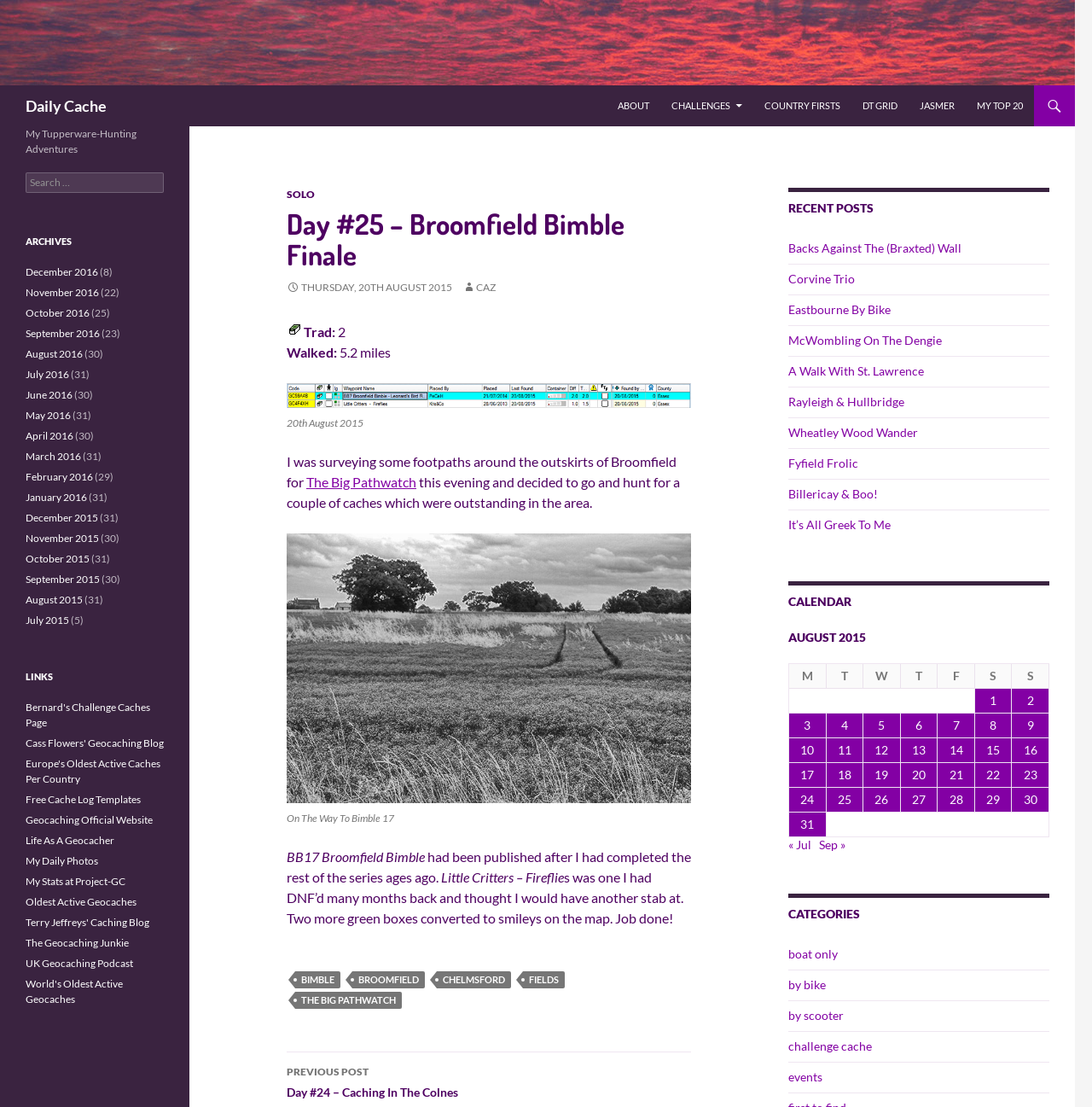Please specify the bounding box coordinates of the region to click in order to perform the following instruction: "Check the 'CALENDAR' for August 2015".

[0.722, 0.525, 0.961, 0.553]